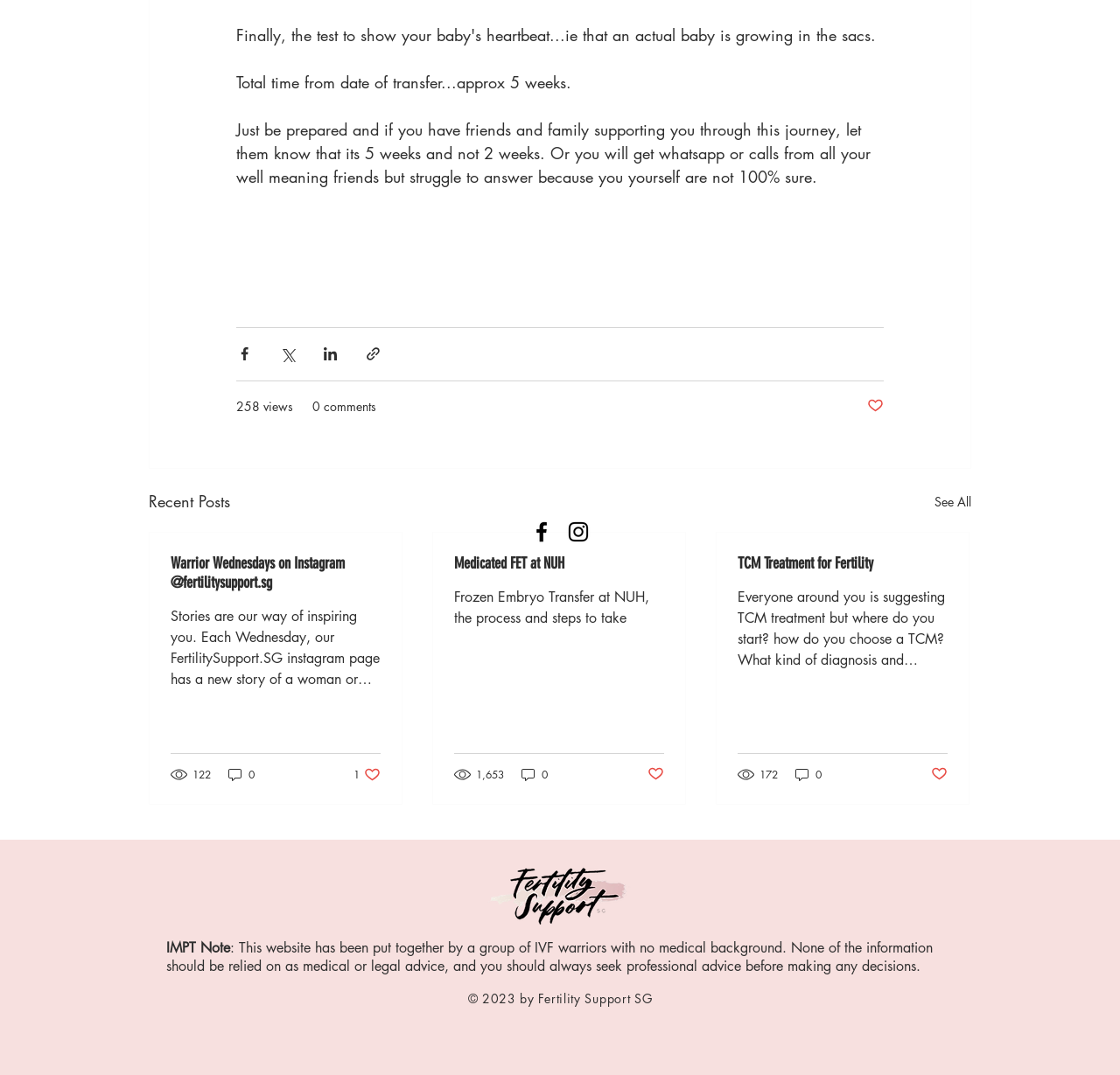Locate and provide the bounding box coordinates for the HTML element that matches this description: "Warrior Wednesdays on Instagram @fertilitysupport.sg".

[0.152, 0.515, 0.34, 0.551]